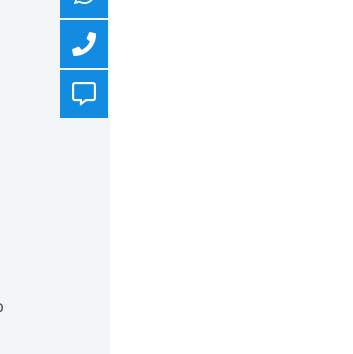Give a comprehensive caption that covers the entire image content.

This image features a selection of vibrant blue icons representing communication options available for contacting support. The icons include a phone symbol, a WhatsApp icon, and a chat bubble, all designed to facilitate immediate interaction with customer service representatives. Notably, these icons are integrated into a webpage focused on the Mini Air Cushion Machine, encouraging users to reach out for professional assistance. This setup emphasizes accessibility and convenience, making it easy for customers to inquire about the product, get support, or place an order.